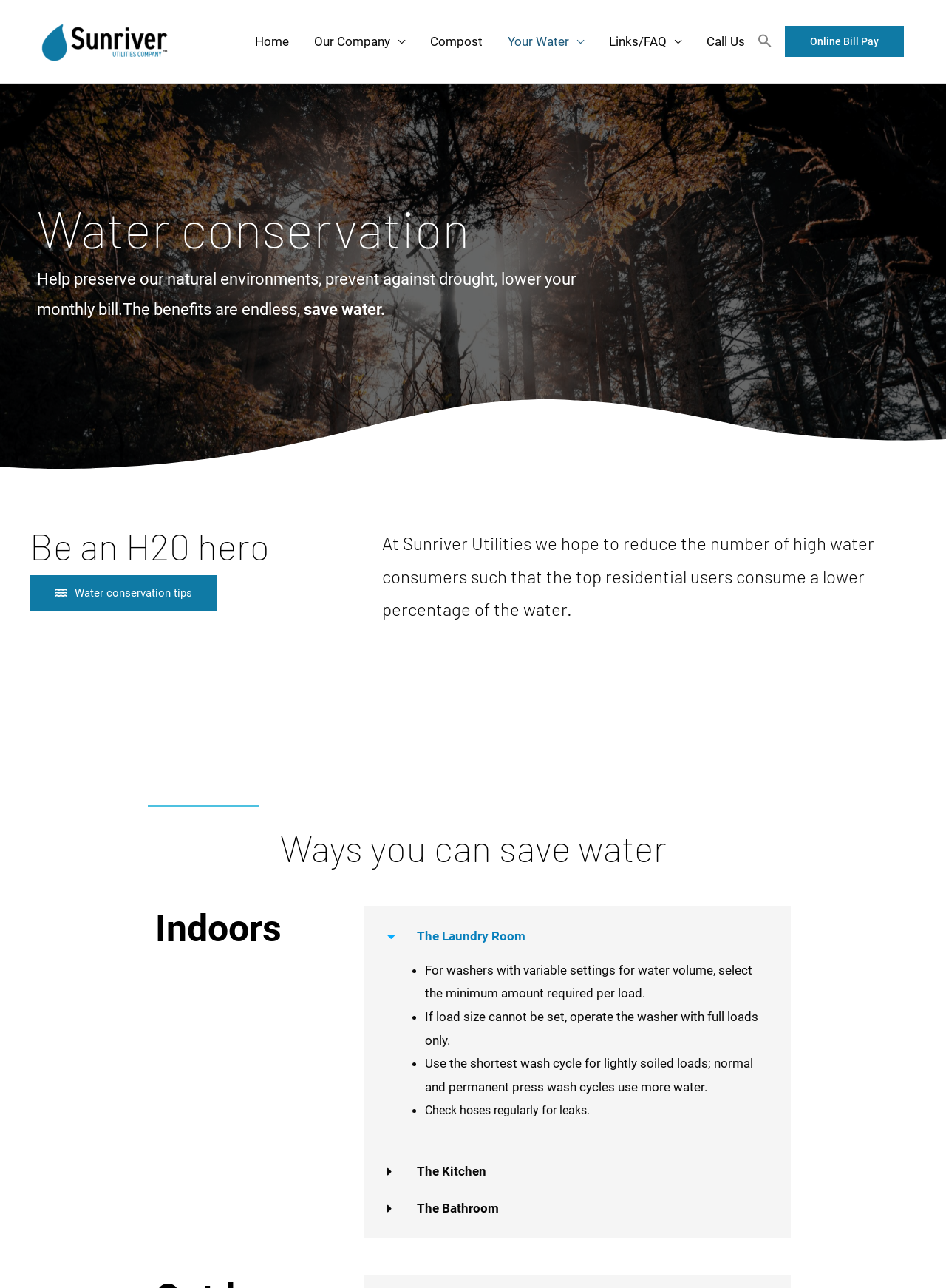Using the information shown in the image, answer the question with as much detail as possible: What is the goal of Sunriver Utilities?

According to the webpage, Sunriver Utilities hopes to reduce the number of high water consumers such that the top residential users consume a lower percentage of the water, as stated in the paragraph below the 'Be an H20 hero' heading.